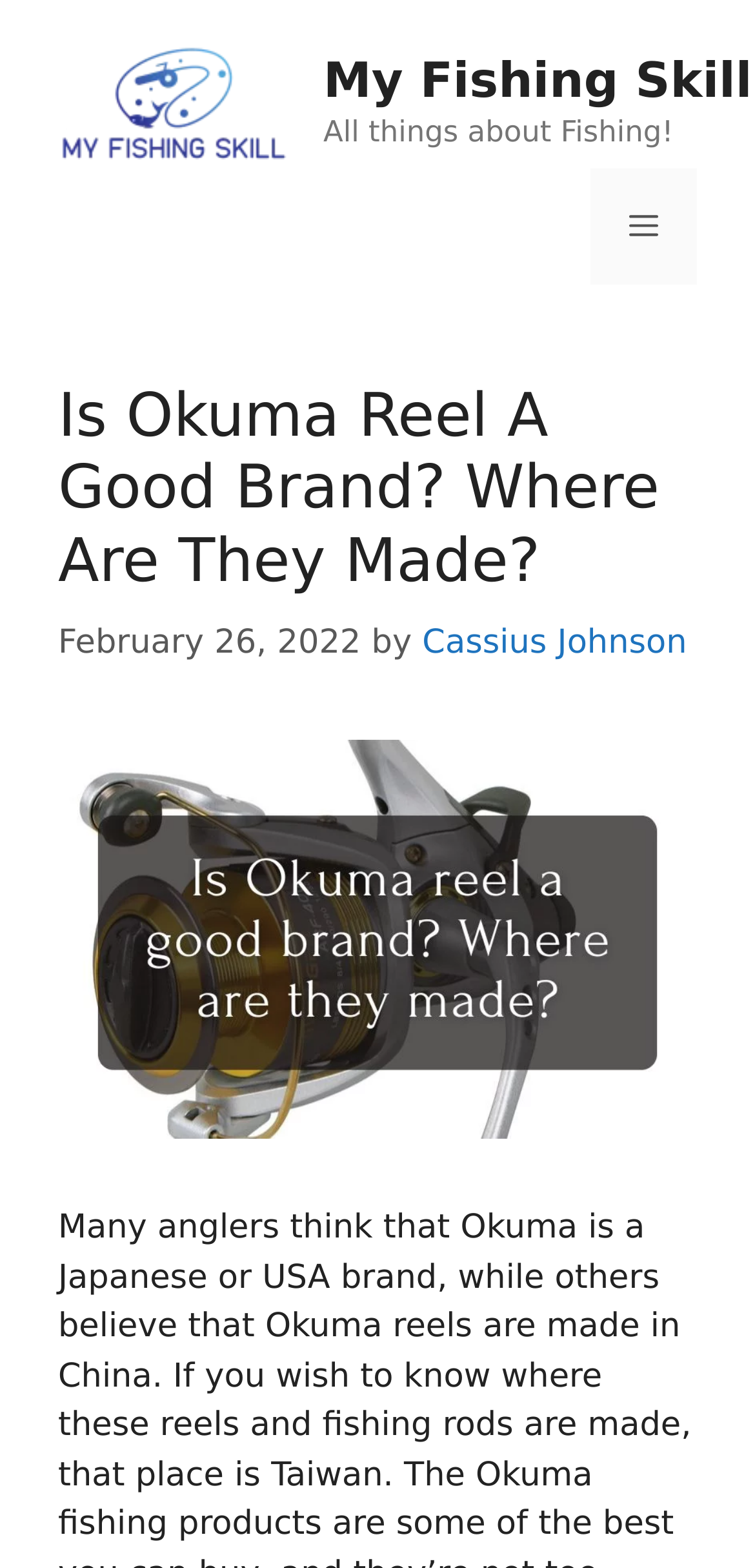Describe all visible elements and their arrangement on the webpage.

The webpage is about Okuma reels, specifically discussing whether Okuma is a good brand and where they are made. At the top of the page, there is a banner with the site's name, accompanied by a link to "My Fishing Skill" and an image with the same name. Below the banner, there is a static text "All things about Fishing!".

On the right side of the page, there is a navigation menu with a button labeled "Menu" that can be expanded. Below the navigation menu, the main content of the page begins with a header that reads "Is Okuma Reel A Good Brand? Where Are They Made?" in a large font. This header is followed by a timestamp indicating that the content was published on February 26, 2022, and the author's name, Cassius Johnson, is provided as a link.

Below the header and timestamp, there is a large image related to Okuma reels, taking up most of the page's width. The image is likely the main visual element of the page, providing a visual representation of the topic being discussed.